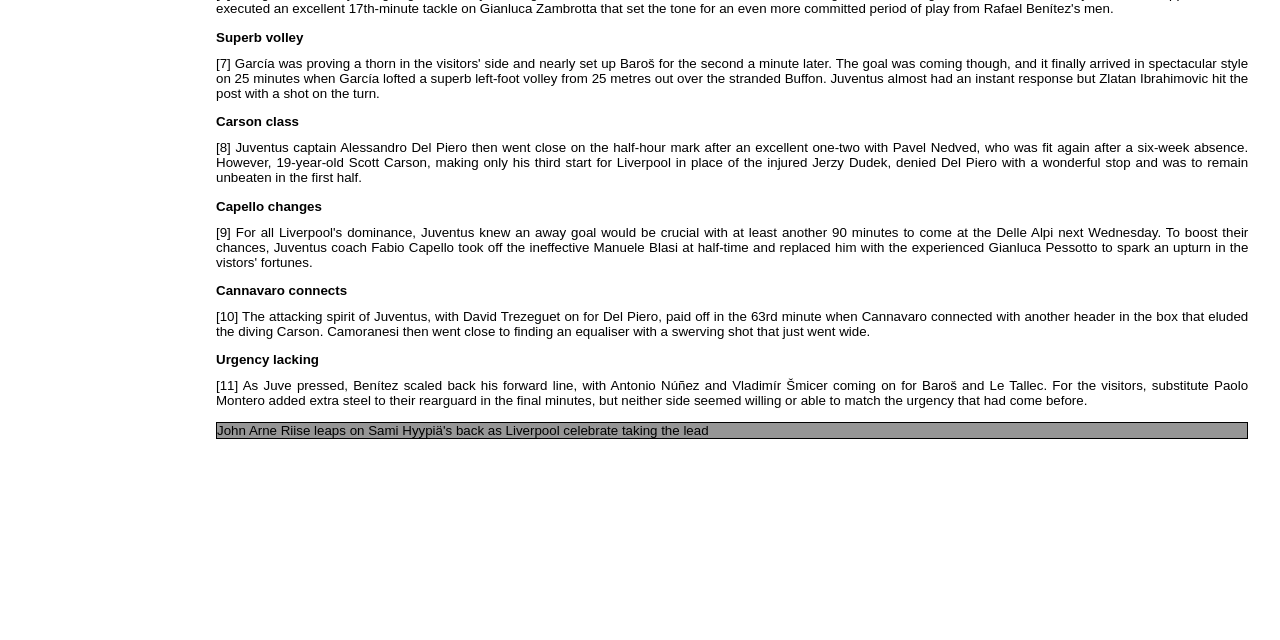Bounding box coordinates are specified in the format (top-left x, top-left y, bottom-right x, bottom-right y). All values are floating point numbers bounded between 0 and 1. Please provide the bounding box coordinate of the region this sentence describes: Academics

None